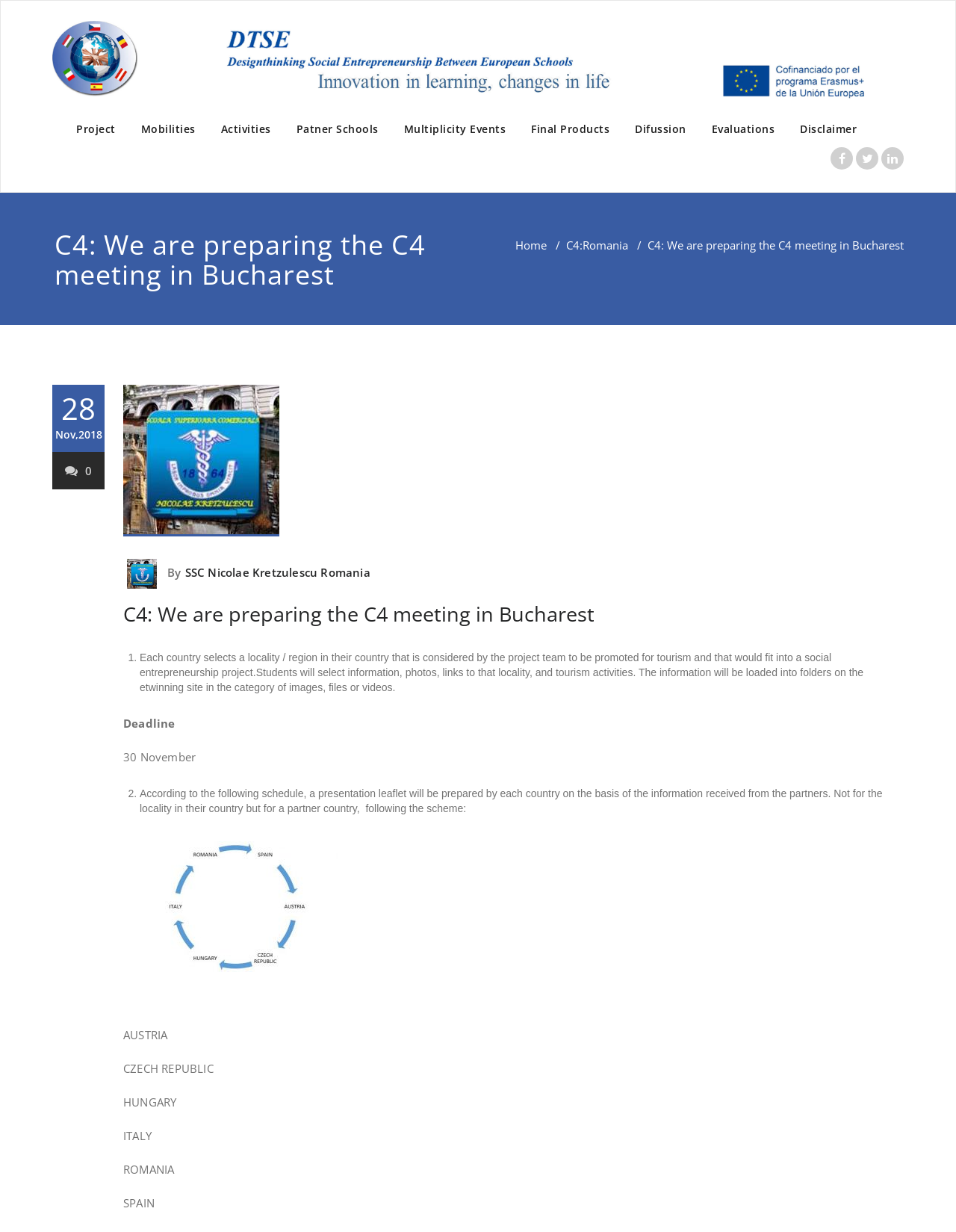Detail the various sections and features of the webpage.

The webpage appears to be a project website for "C4: We are preparing the C4 meeting in Bucharest – Designthinking". At the top, there is a navigation menu with 9 links: "Appointment", "Project", "Mobilities", "Activities", "Partner Schools", "Multiplicity Events", "Final Products", "Difussion", and "Evaluations". These links are positioned horizontally, with "Appointment" on the left and "Evaluations" on the right.

Below the navigation menu, there is a heading that reads "C4: We are preparing the C4 meeting in Bucharest". To the right of this heading, there are three social media links represented by icons.

On the left side of the page, there is a complementary section that contains a date "28 Nov, 2018" and a link with a comment icon. Below this section, there is a link to the project title "C4: We are preparing the C4 meeting in Bucharest" repeated three times.

The main content of the page is divided into sections. The first section has a heading that reads "C4: We are preparing the C4 meeting in Bucharest" and contains a link to the project title. Below this section, there is a list of instructions with two list markers. The first list item describes a task where students select information, photos, and links to a locality in their country, and the second list item explains how to prepare a presentation leaflet for a partner country.

The page also contains a list of country names, including Austria, Czech Republic, Hungary, Italy, Romania, and Spain, which are likely related to the project.